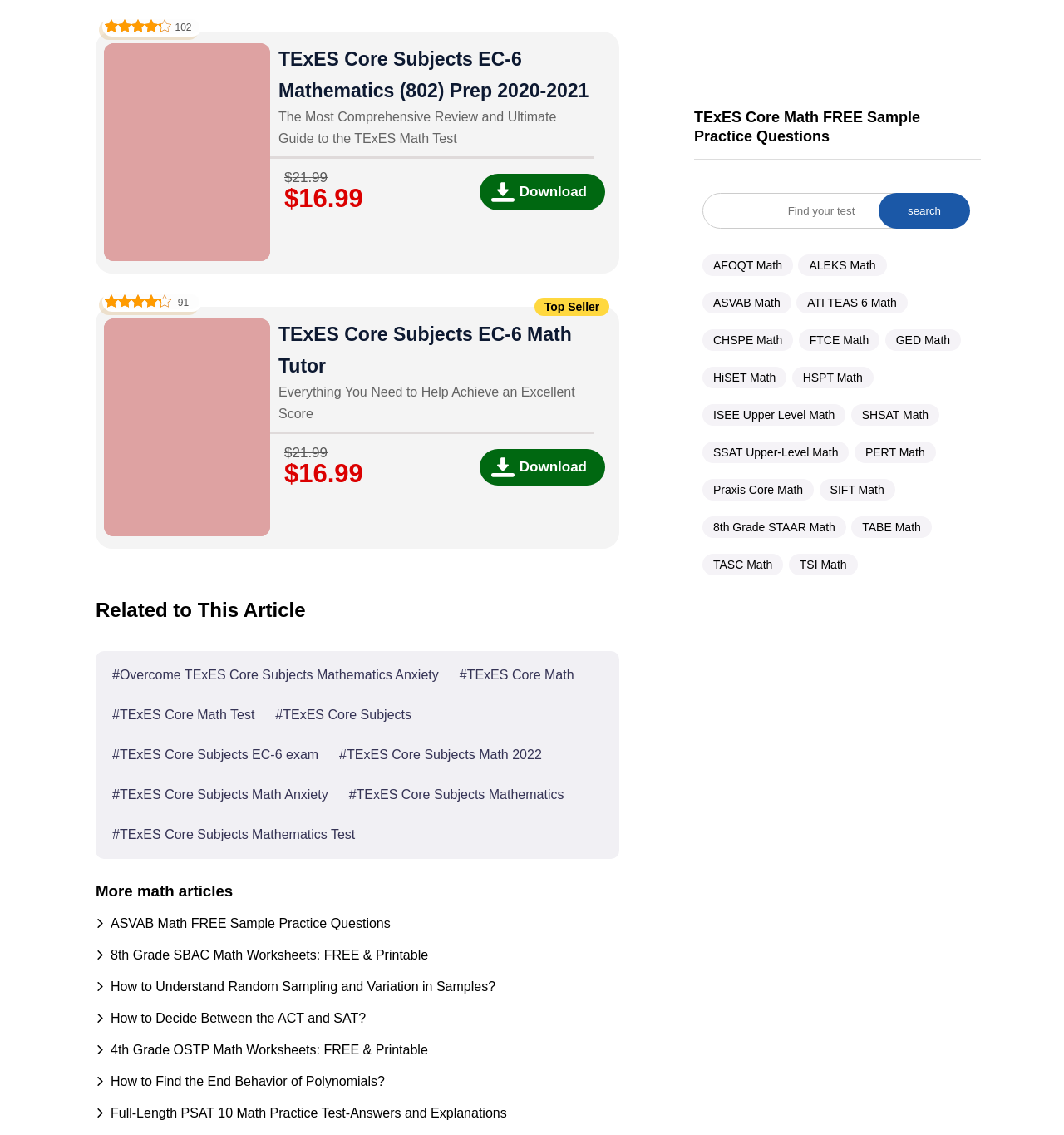Determine the bounding box coordinates of the clickable region to execute the instruction: "View TExES Core Math FREE Sample Practice Questions". The coordinates should be four float numbers between 0 and 1, denoted as [left, top, right, bottom].

[0.652, 0.095, 0.922, 0.129]